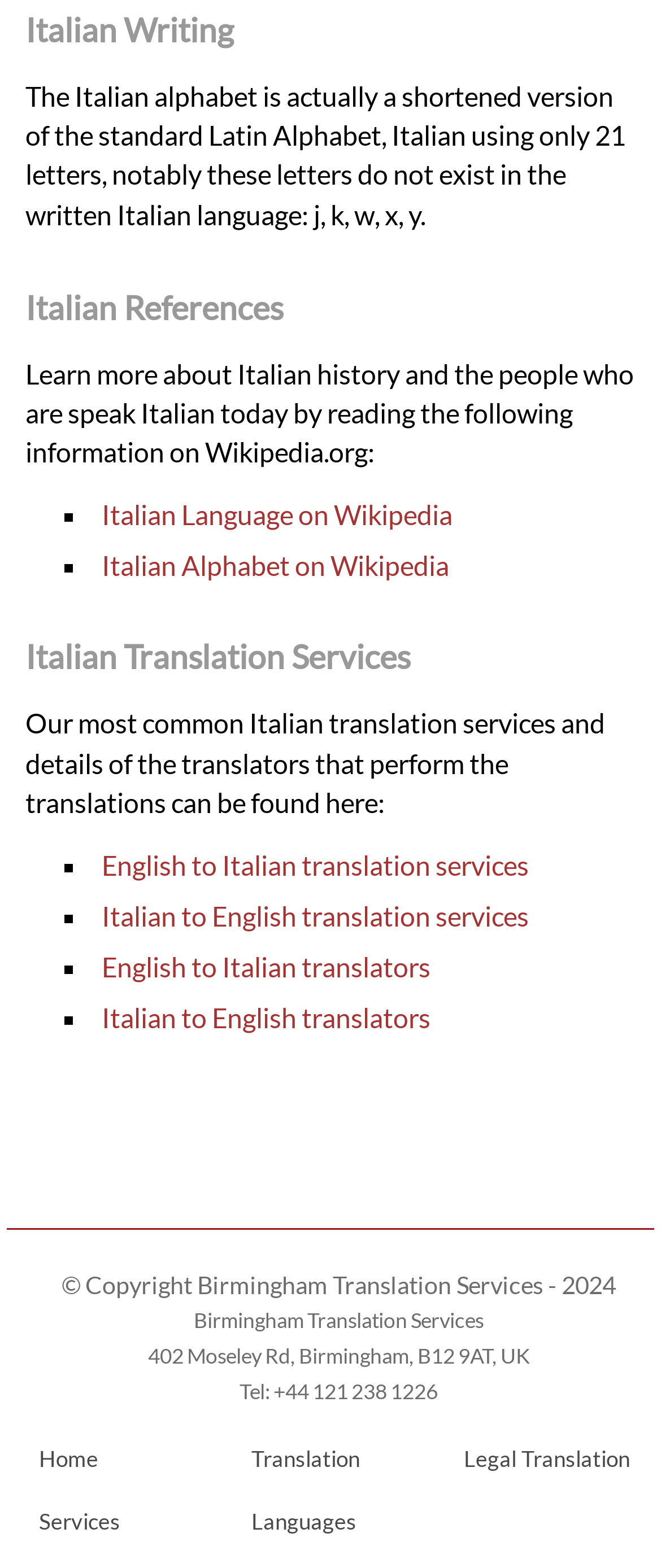Find the bounding box coordinates of the element you need to click on to perform this action: 'View the Italian alphabet on Wikipedia'. The coordinates should be represented by four float values between 0 and 1, in the format [left, top, right, bottom].

[0.154, 0.35, 0.679, 0.371]